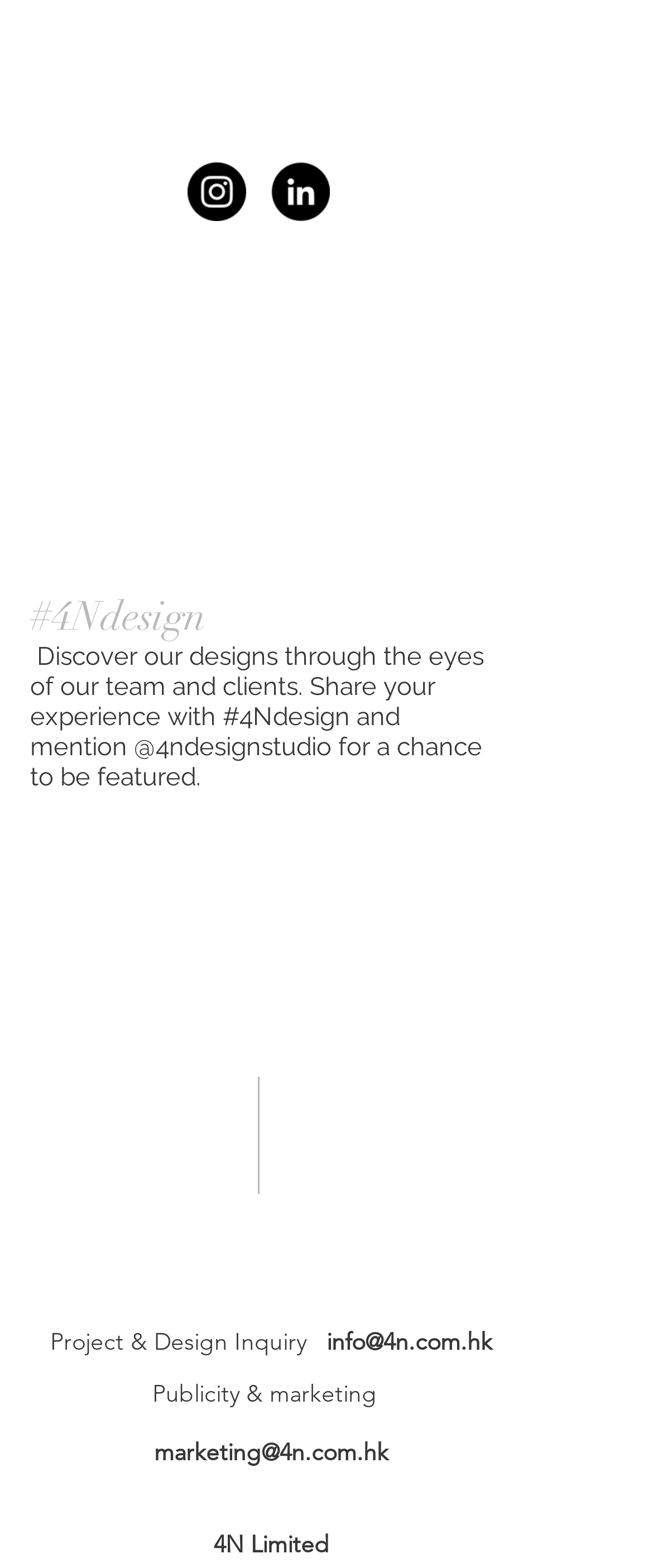What is the name of the design studio?
Please provide a single word or phrase in response based on the screenshot.

4Ndesign